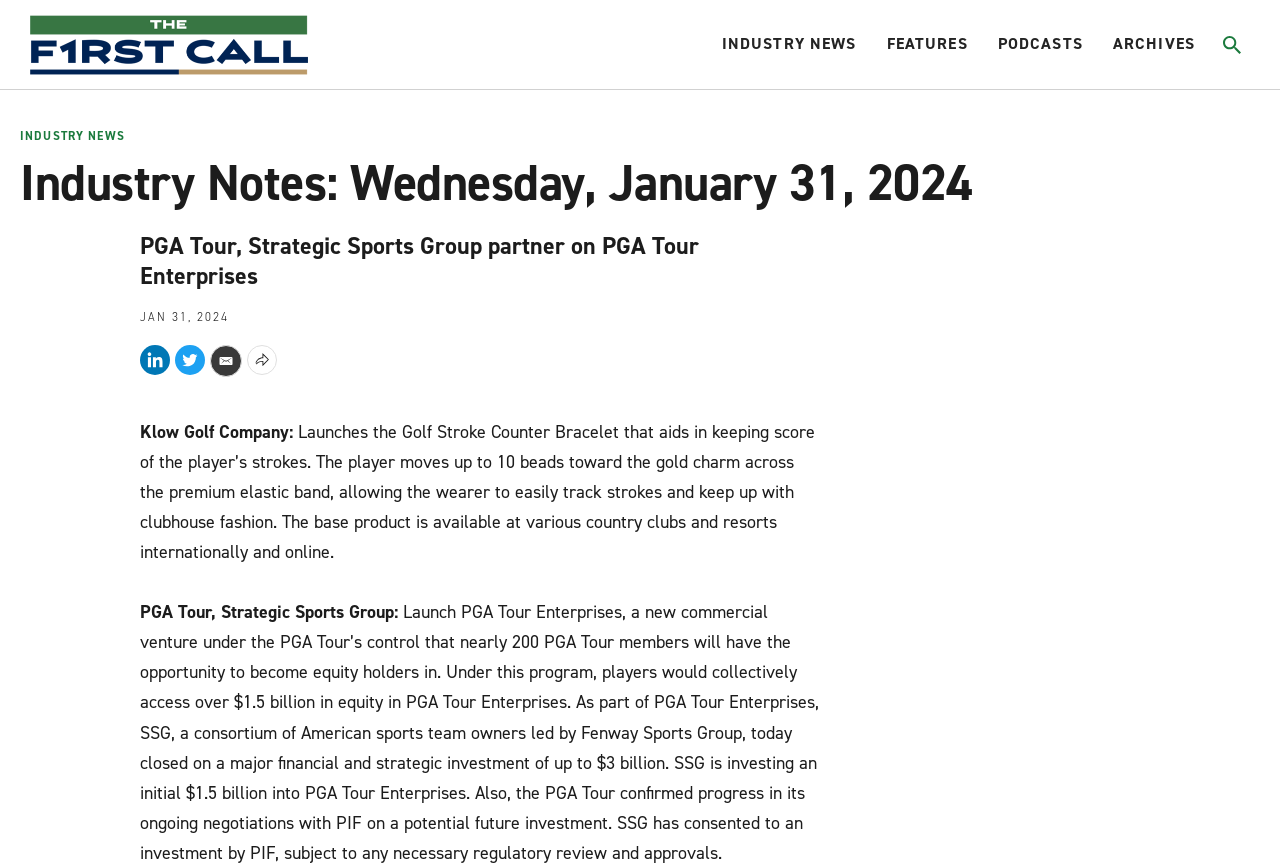Please determine the bounding box coordinates of the element's region to click in order to carry out the following instruction: "view industry news". The coordinates should be four float numbers between 0 and 1, i.e., [left, top, right, bottom].

[0.564, 0.039, 0.669, 0.063]